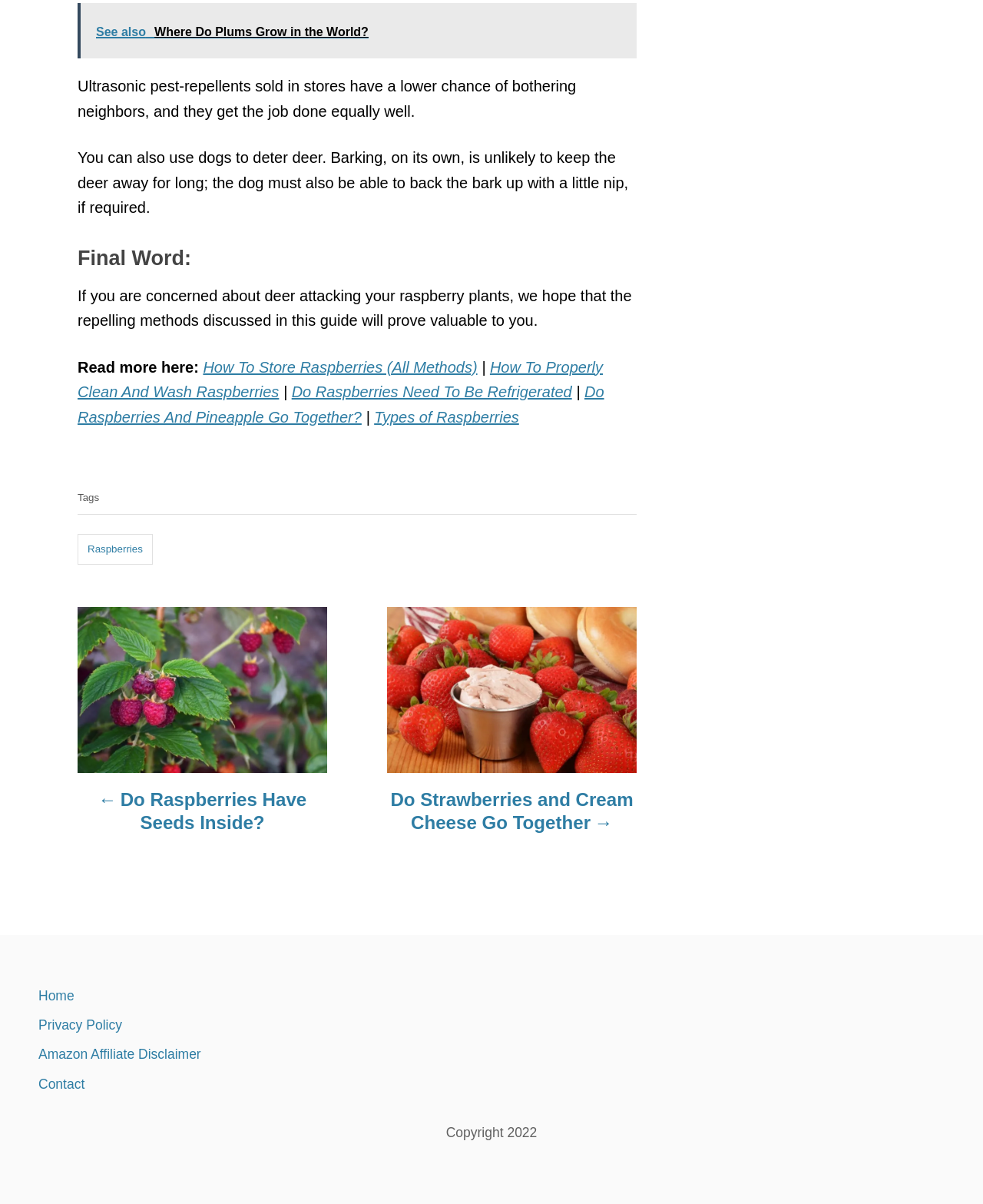Based on the image, please elaborate on the answer to the following question:
What is the topic of the final word section?

The final word section is indicated by the heading 'Final Word:' and the text that follows discusses methods to repel deer from raspberry plants, so the topic of this section is deer attacking raspberry plants.